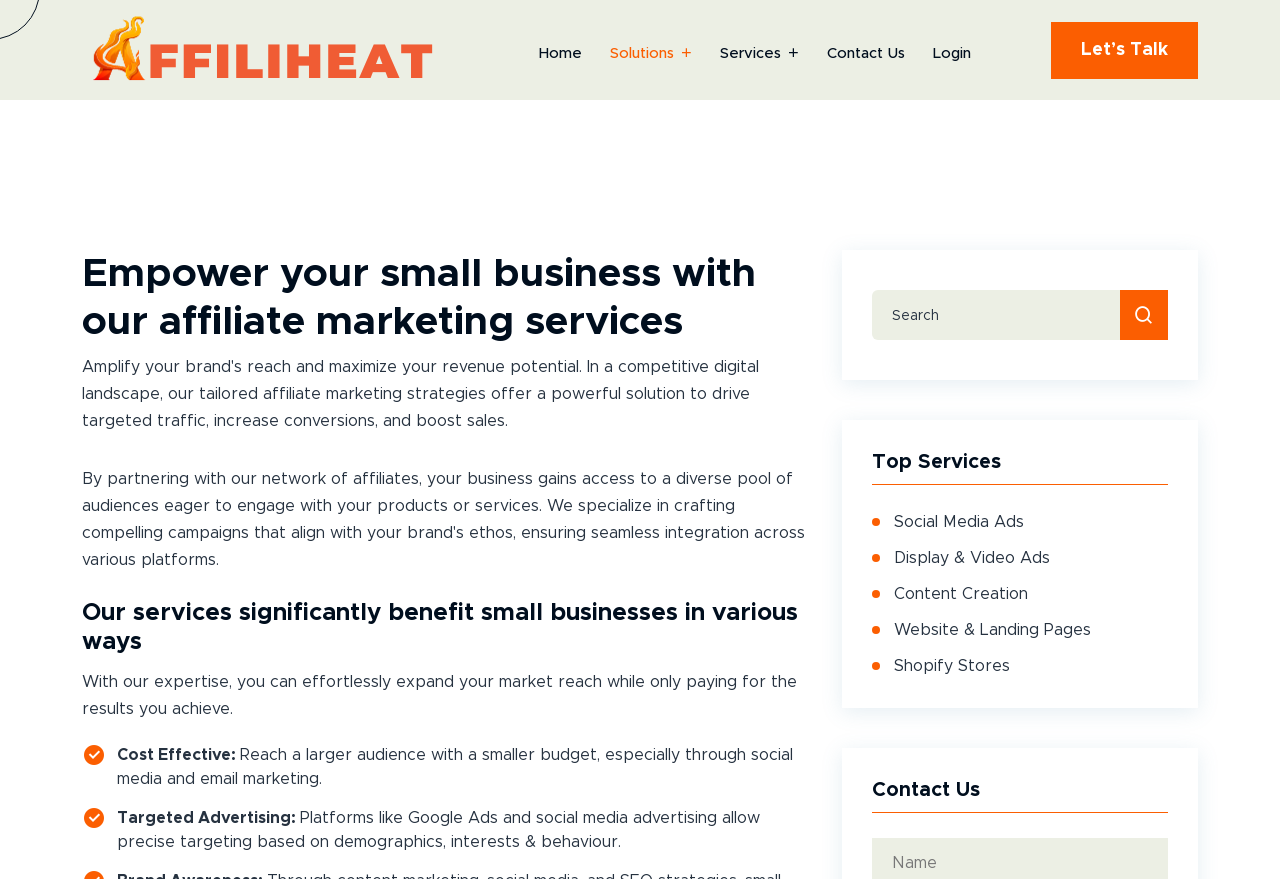What is the name of the company?
Based on the screenshot, provide your answer in one word or phrase.

Affiliheat